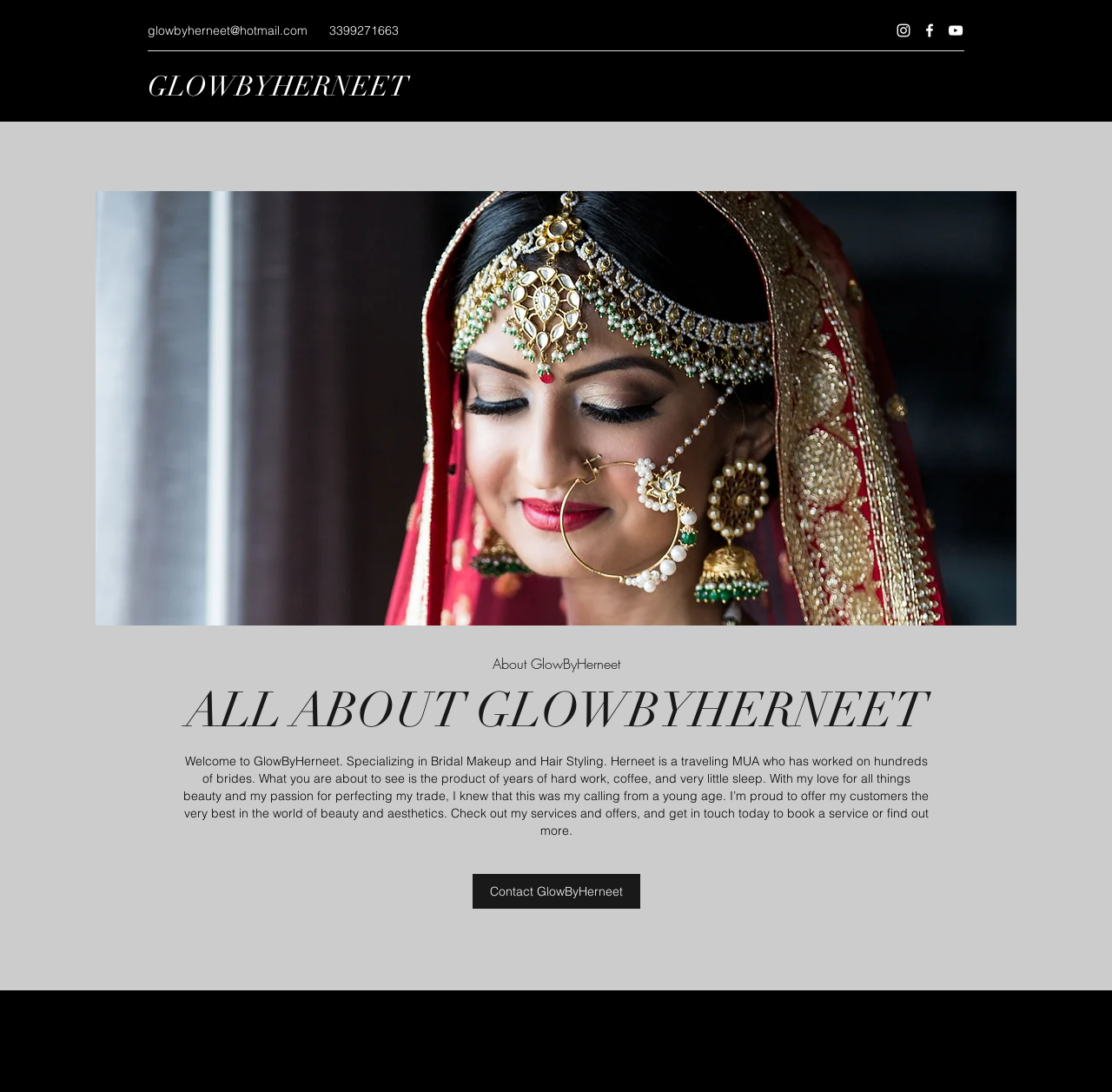Offer an in-depth caption of the entire webpage.

The webpage is a personal website for GlowByHerneet, a traveling makeup artist specializing in bridal makeup and hair styling. At the top left, there is a contact information section with an email address and a phone number. Below this section, the website's title "GLOWBYHERNEET" is prominently displayed.

On the top right, there is a social bar with links to Instagram, Facebook, and YouTube, each accompanied by its respective icon. 

The main content of the webpage is divided into two sections. The top section features a large image of the makeup artist, Shefali, taking up most of the width. Below this image, there is a heading "ALL ABOUT GLOWBYHERNEET" followed by a paragraph of text that introduces GlowByHerneet and her services. The text describes her experience, passion, and offerings in the beauty and aesthetics industry.

At the bottom of the page, there is a call-to-action link to "Contact GlowByHerneet" and two region links, "Home: Welcome" and "Home: Gallery", which likely lead to other sections of the website.